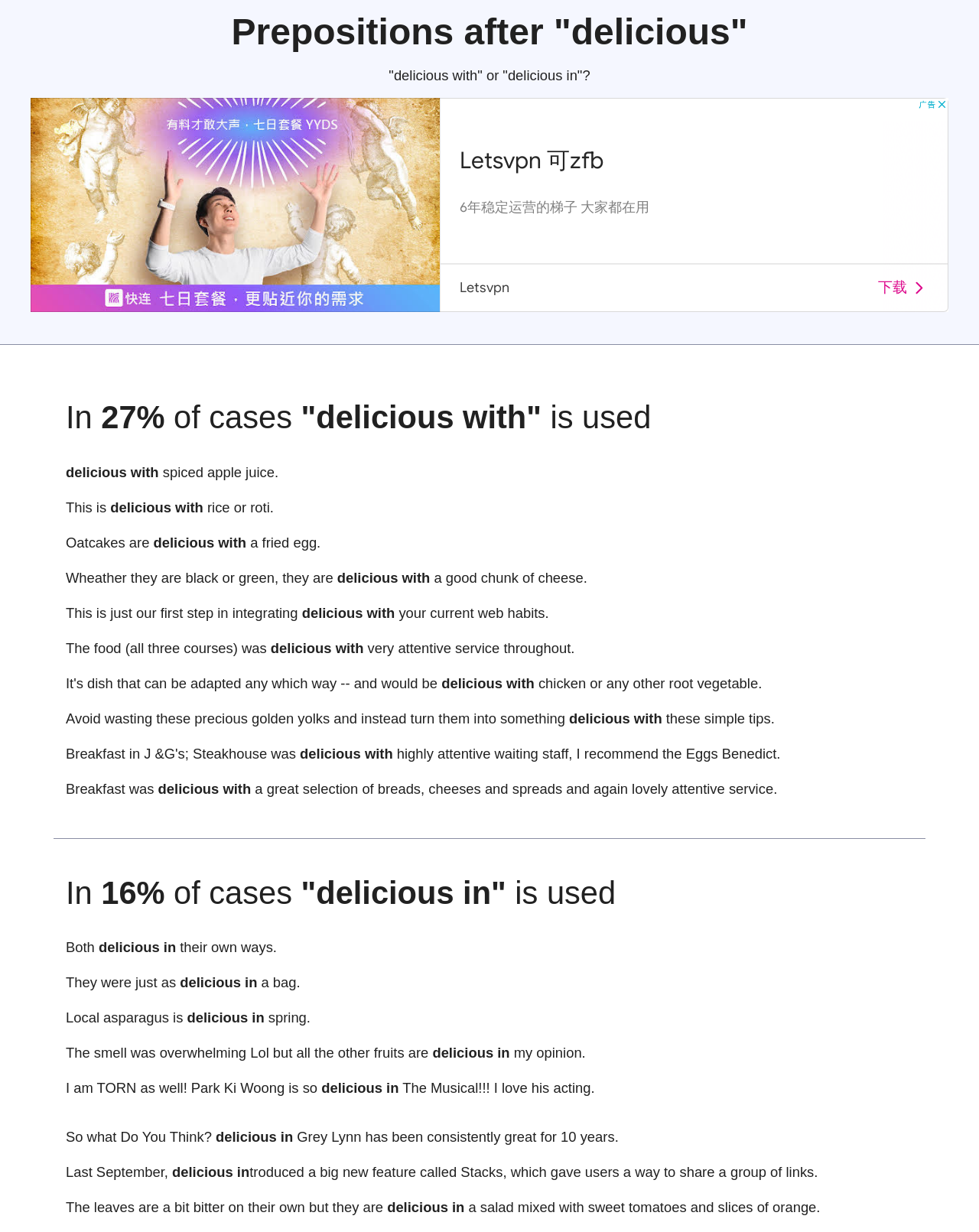Using the details from the image, please elaborate on the following question: How many sentences use 'delicious in'?

I counted the number of sentences that use the phrase 'delicious in' by scanning through the webpage content. I found five sentences that use this phrase, which are scattered throughout the webpage.